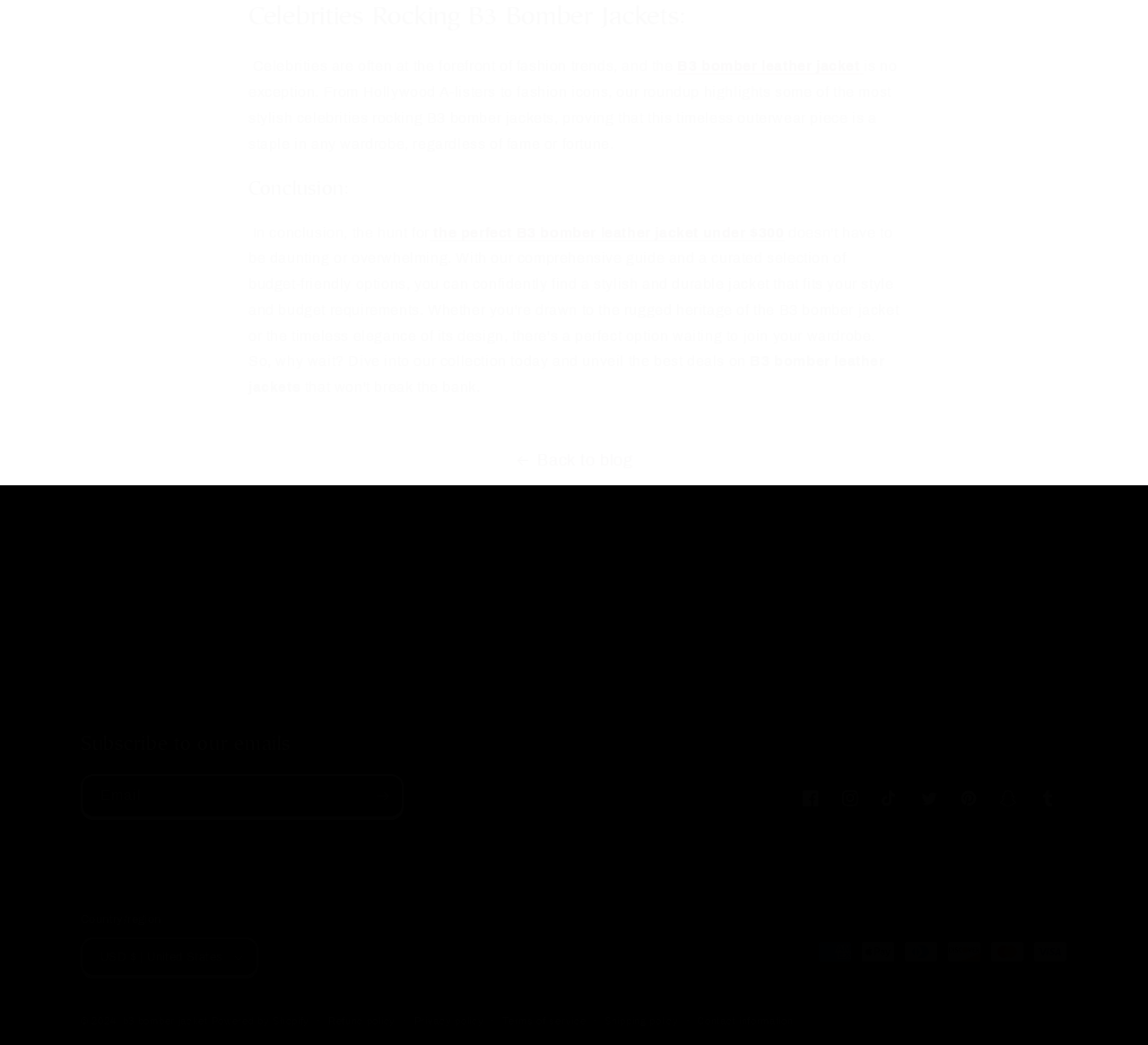What is the purpose of the 'Subscribe to our emails' section?
Based on the image, answer the question with a single word or brief phrase.

To receive emails